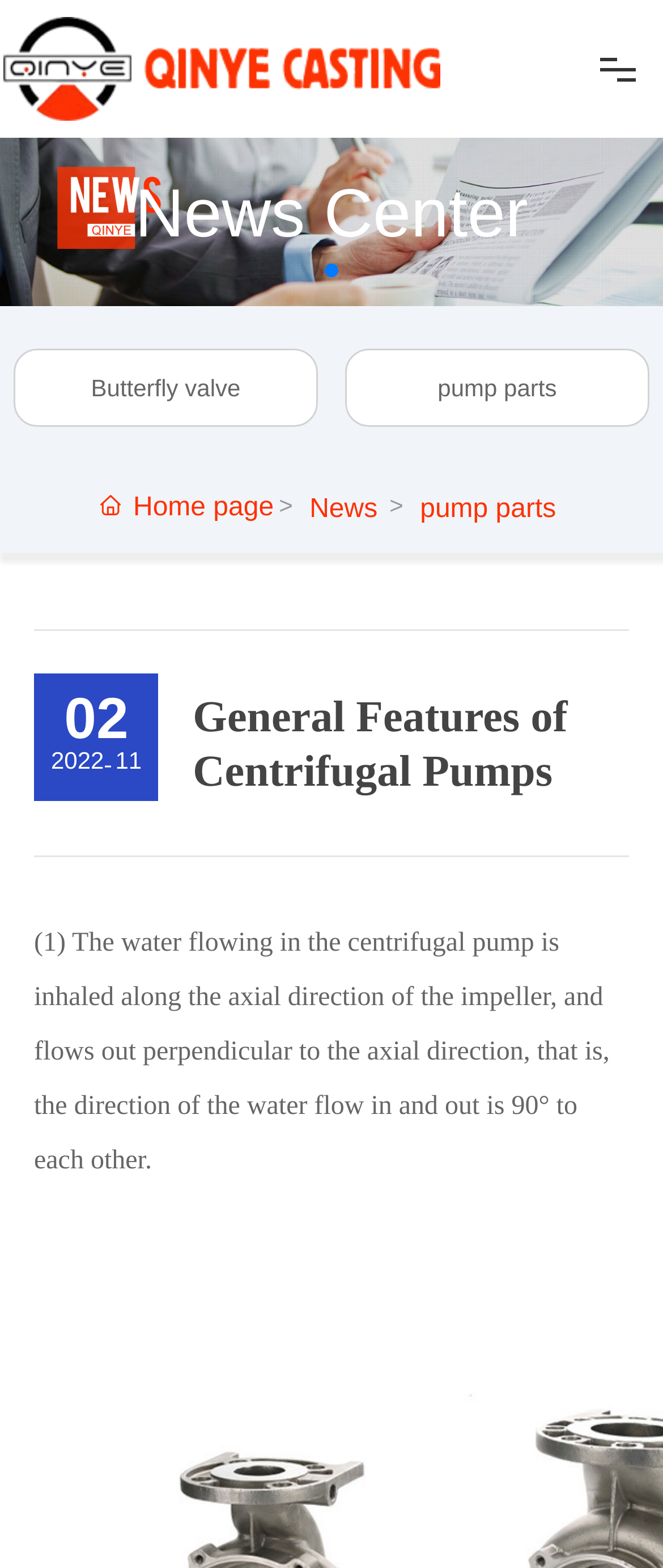Provide a one-word or one-phrase answer to the question:
What type of valve is mentioned on the webpage?

Butterfly valve